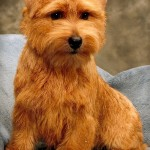Why are Norfolk Terriers ideal for apartment living?
Provide a thorough and detailed answer to the question.

According to the caption, Norfolk Terriers are known for being easy to care for, which makes them an ideal companion for apartment living, suggesting that they do not require a lot of space or maintenance.